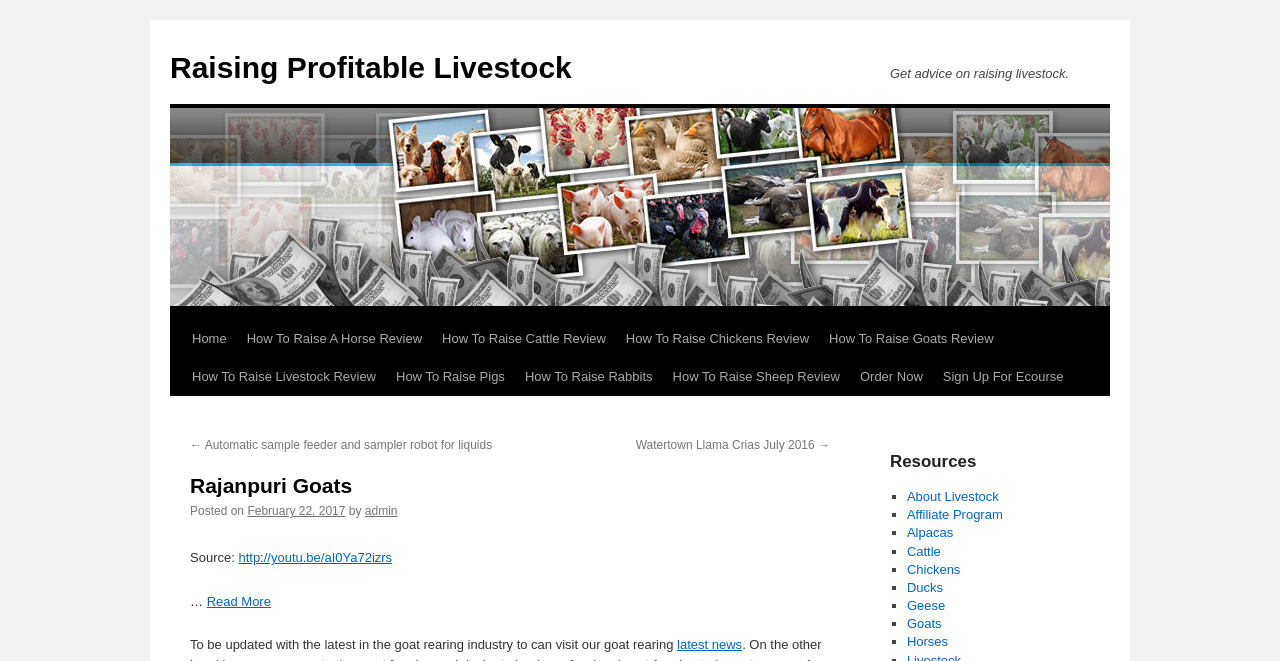Give a short answer to this question using one word or a phrase:
What is the date of the posted article?

February 22, 2017